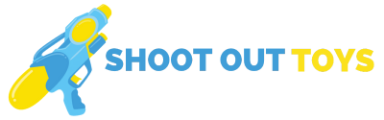Explain what is happening in the image with as much detail as possible.

The image showcases the vibrant logo of "Shoot Out Toys," featuring a playful water gun design in bright colors of blue and yellow. The logo combines fun and excitement, capturing the essence of playful outdoor activities. The text "SHOOT OUT" is rendered prominently in a cheerful blue font, while "TOYS" is presented in a striking yellow, making it visually appealing and inviting to children and parents alike. This logo symbolizes a brand dedicated to offering engaging toys, particularly those that encourage active play.